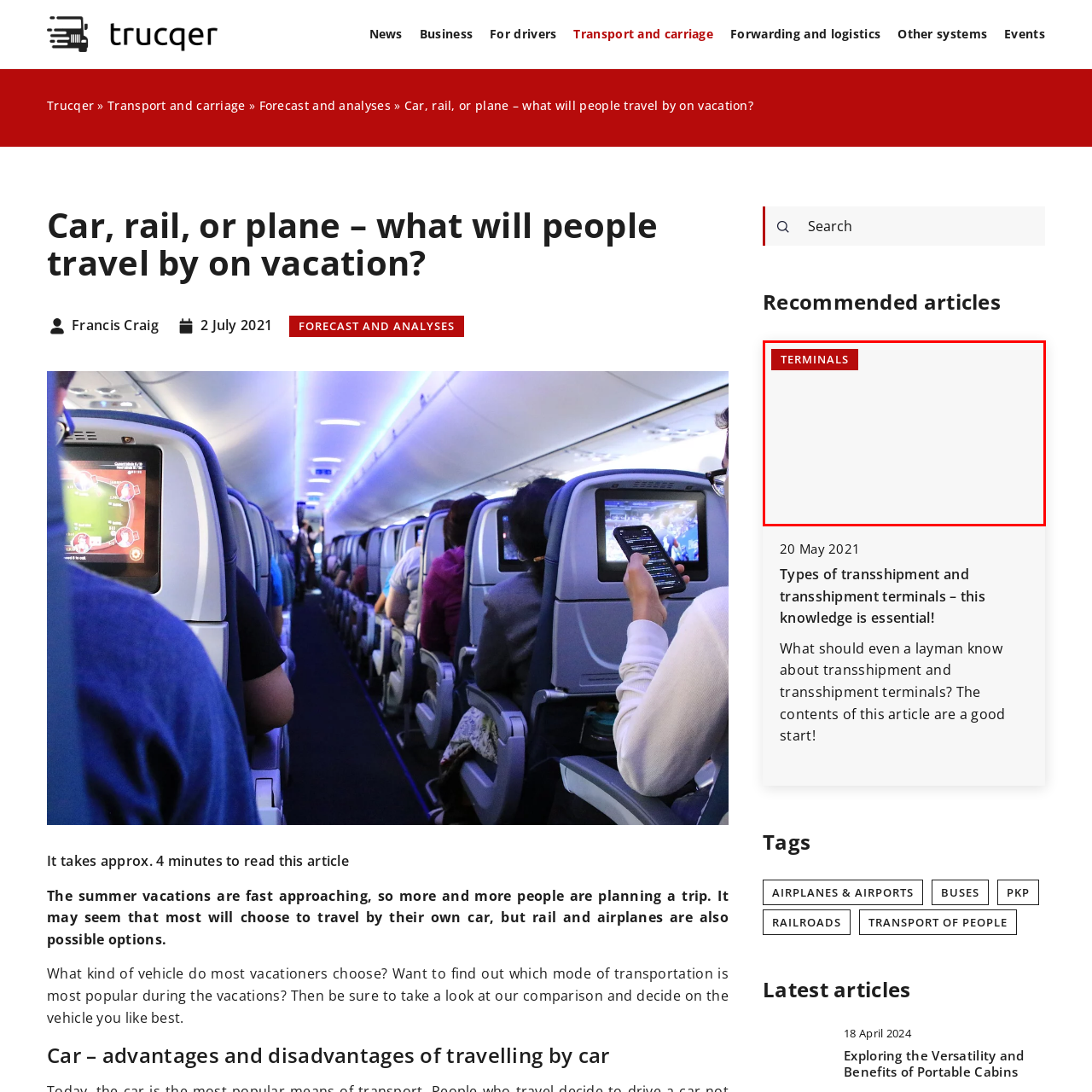What is the likely topic of the accompanying article?
Focus on the image highlighted within the red borders and answer with a single word or short phrase derived from the image.

Travel regulations